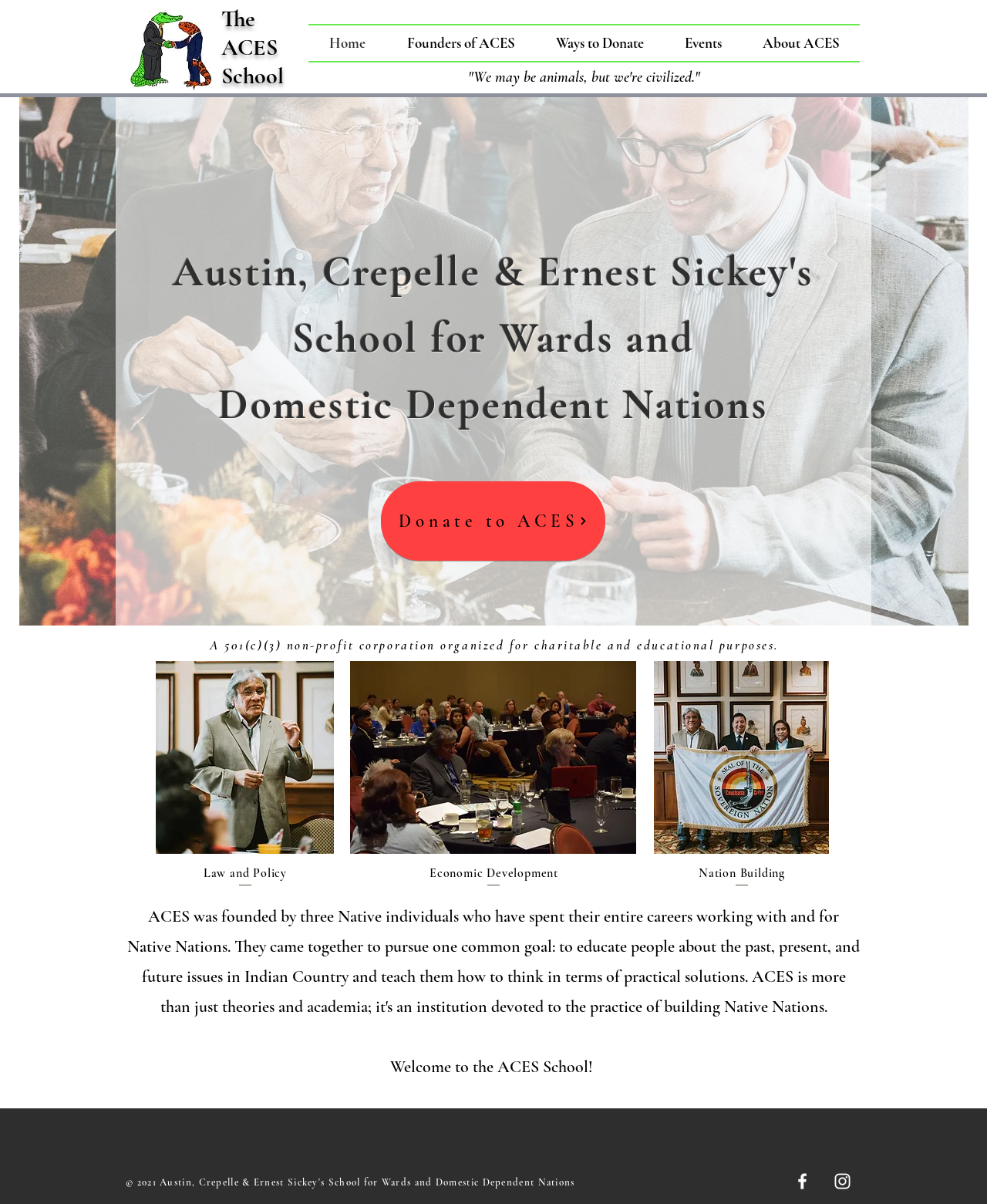Construct a comprehensive caption that outlines the webpage's structure and content.

The webpage is the homepage of The ACES School, a non-profit organization. At the top left corner, there is the ACES logo, an image. Next to the logo, there are three headings that read "The", "ACES", and "School" respectively. Below these headings, there is a quote in a larger font size, "We may be animals, but we're civilized."

The main content of the page is divided into sections. The first section has a heading that reads "Austin, Crepelle & Ernest Sickey's School for Wards and Domestic Dependent Nations". Below this heading, there is a link to "Donate to ACES". 

On the right side of the page, there are three images arranged horizontally. The first image is on the top left, the second is in the middle, and the third is on the top right. 

Below the images, there is a heading that describes the organization as a 501(c)(3) non-profit corporation. 

The next section has three static text elements, "Law and Policy", "Economic Development", and "Nation Building", arranged horizontally. 

Below these text elements, there is a long heading that describes the founders of ACES and their mission. The text is divided into three paragraphs. 

At the top of the page, there is a navigation menu with links to "Home", "Founders of ACES", "Ways to Donate", "Events", and "About ACES". 

At the bottom of the page, there is a social bar with links to Facebook and Instagram, represented by their respective icons.